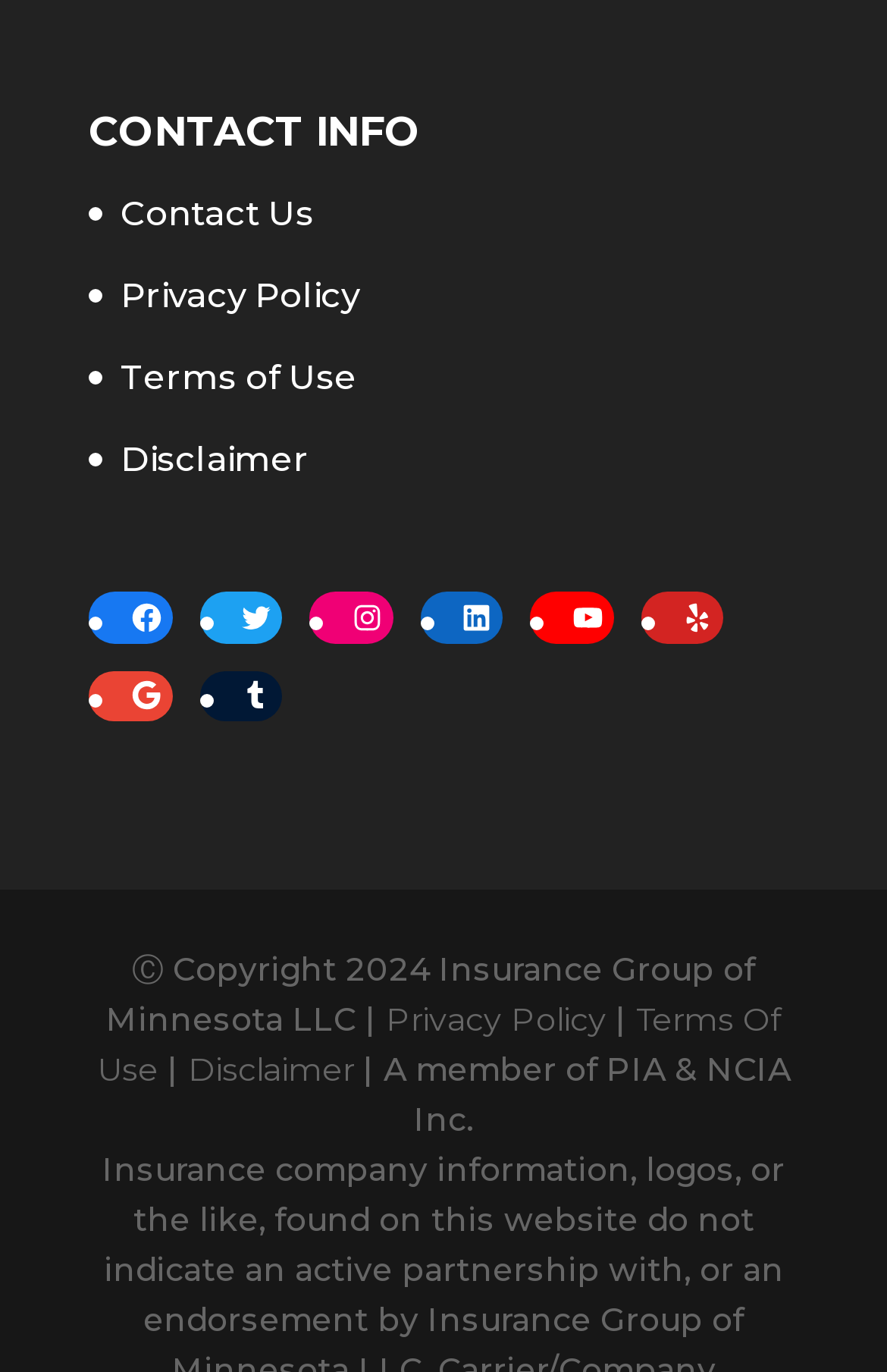Given the webpage screenshot and the description, determine the bounding box coordinates (top-left x, top-left y, bottom-right x, bottom-right y) that define the location of the UI element matching this description: Contact Us

[0.136, 0.14, 0.354, 0.171]